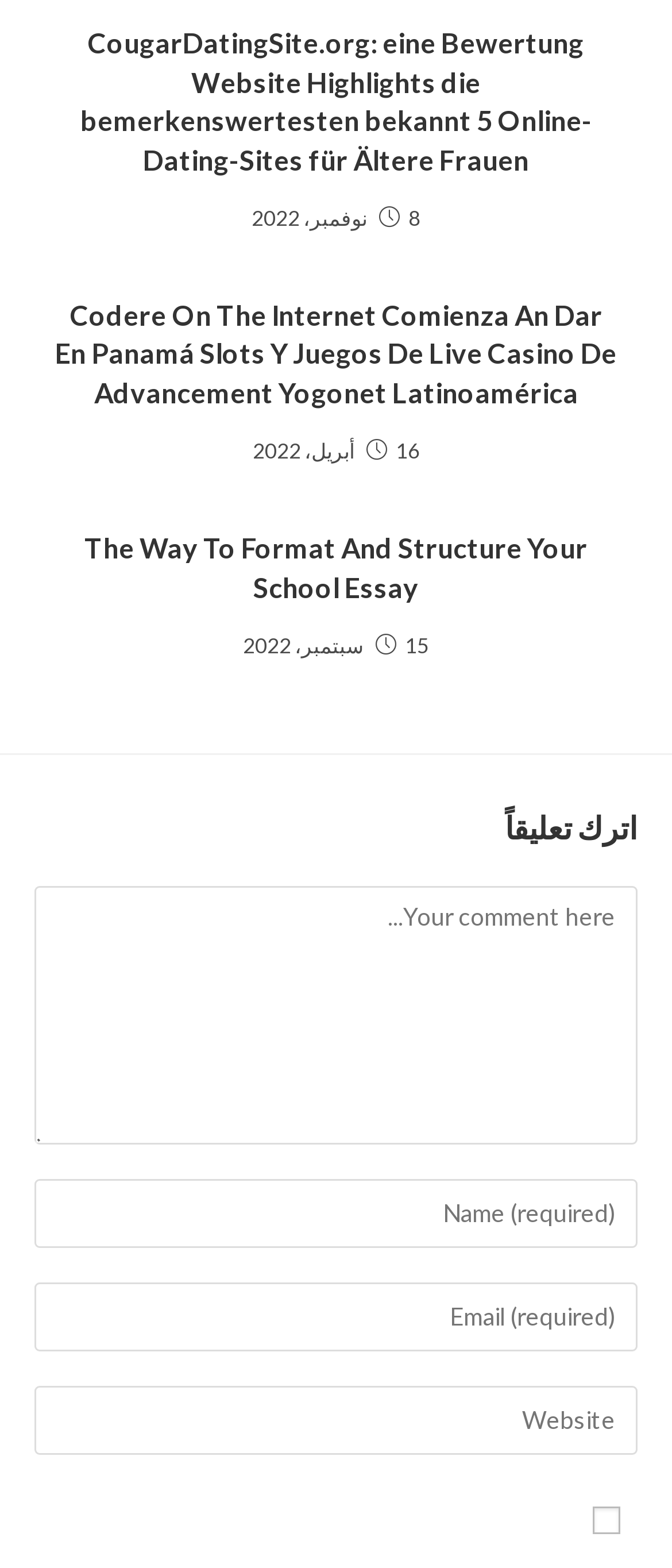Using a single word or phrase, answer the following question: 
What is the date of the latest article?

8 نوفمبر، 2022